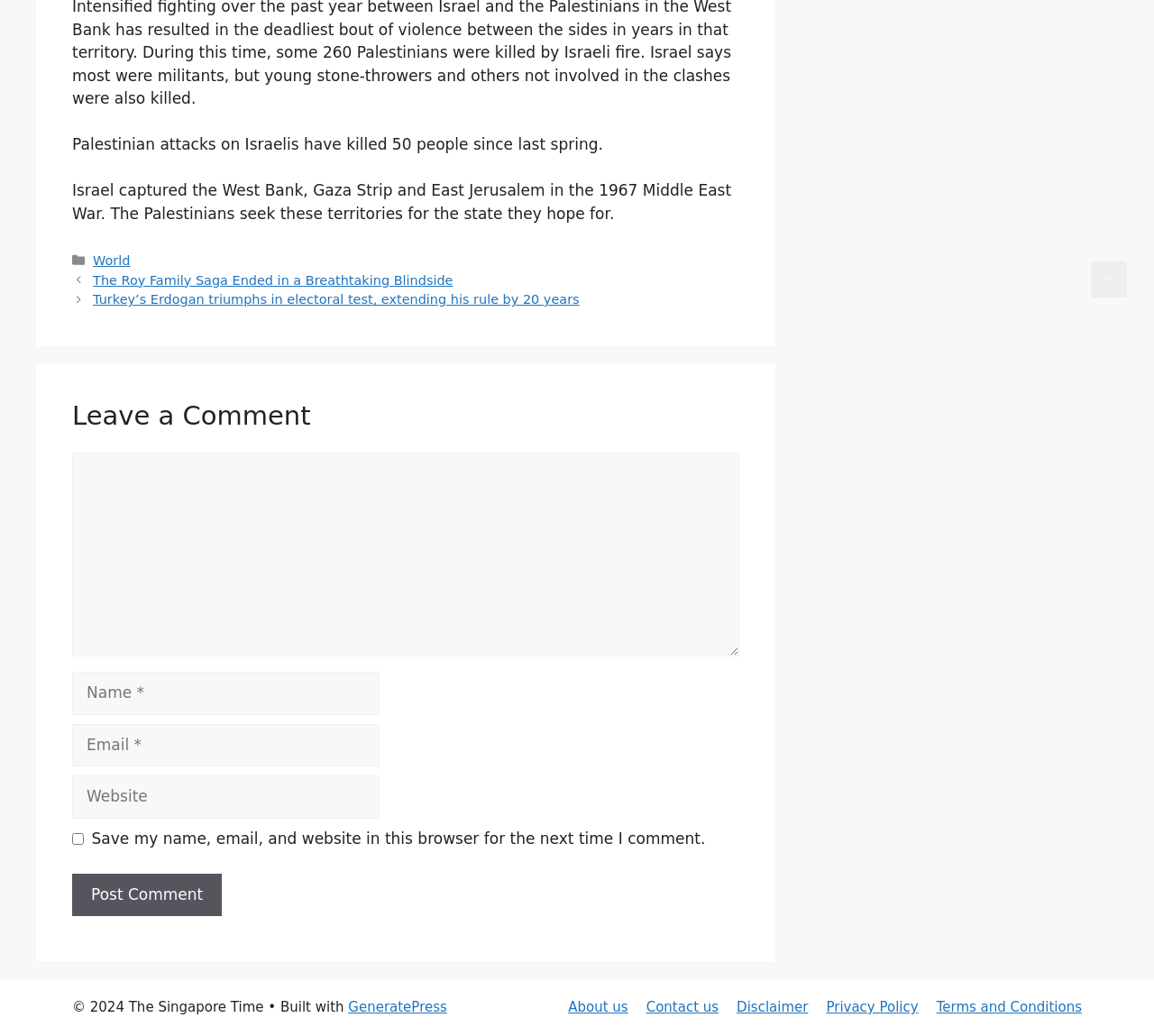Please provide the bounding box coordinates for the element that needs to be clicked to perform the instruction: "Scroll back to top". The coordinates must consist of four float numbers between 0 and 1, formatted as [left, top, right, bottom].

[0.945, 0.252, 0.977, 0.287]